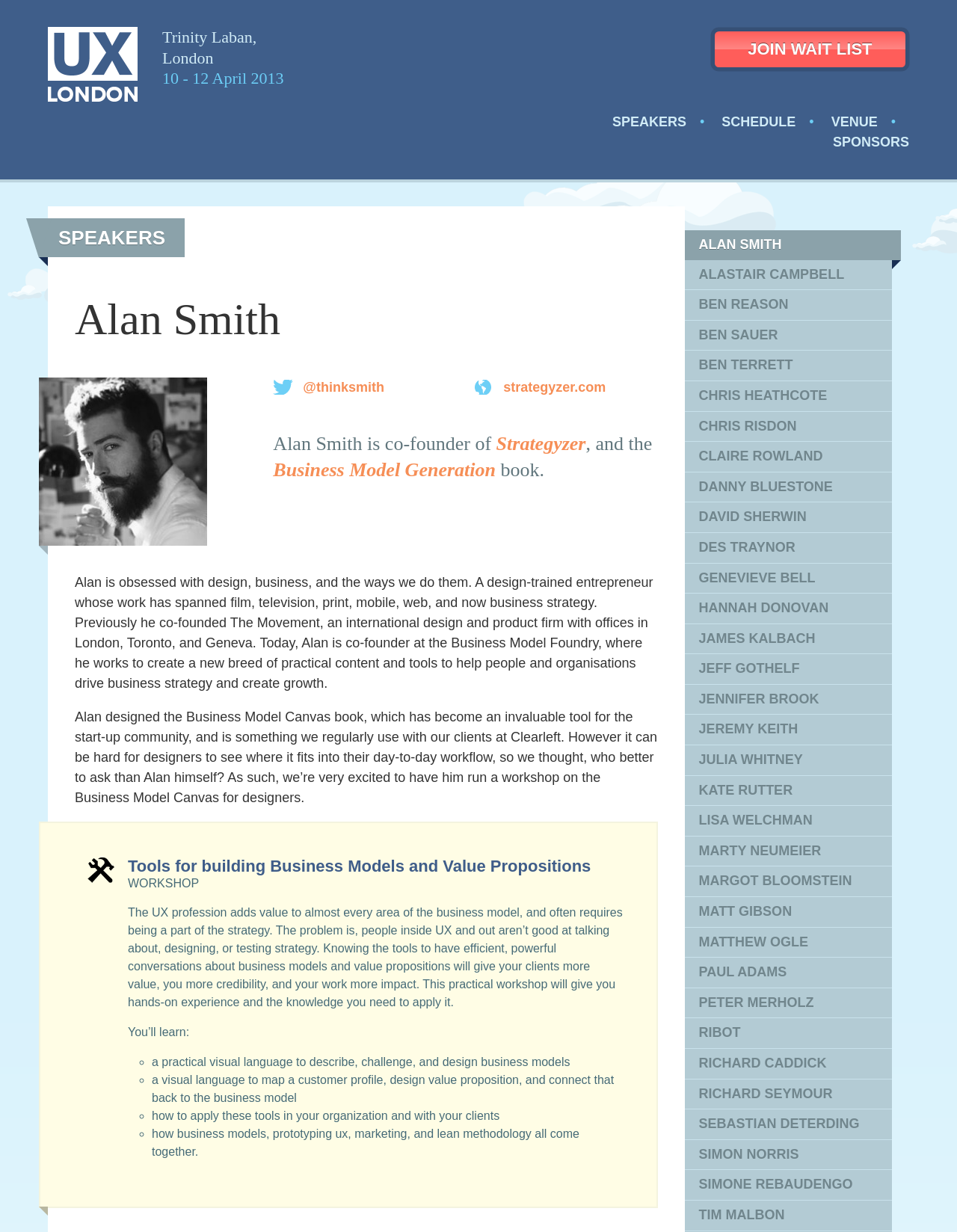Pinpoint the bounding box coordinates for the area that should be clicked to perform the following instruction: "Learn more about the 'VENUE' of the event".

[0.868, 0.093, 0.917, 0.105]